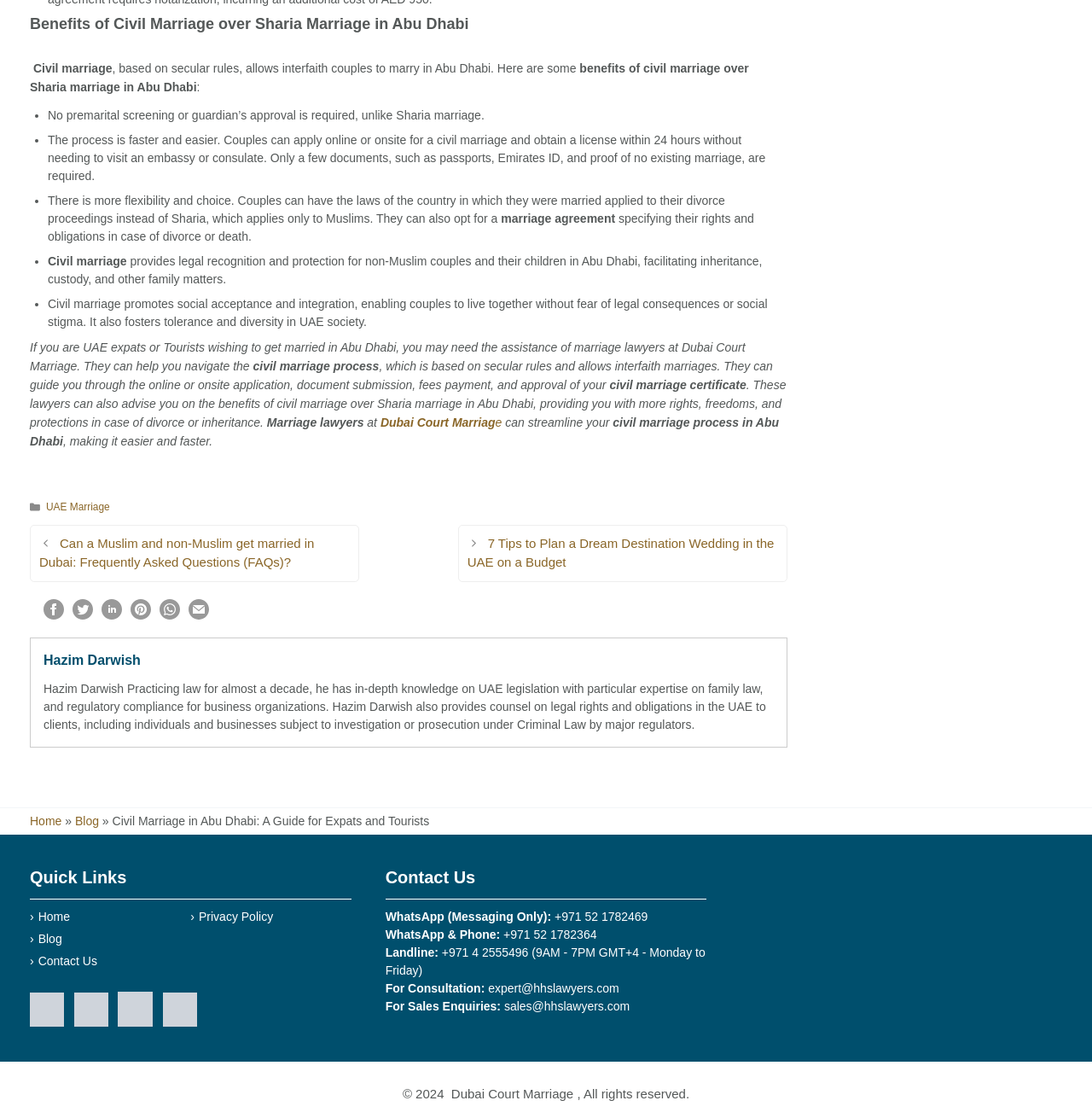Highlight the bounding box coordinates of the element you need to click to perform the following instruction: "View the Curriculum and Instruction (Ed.S.) requirements."

None